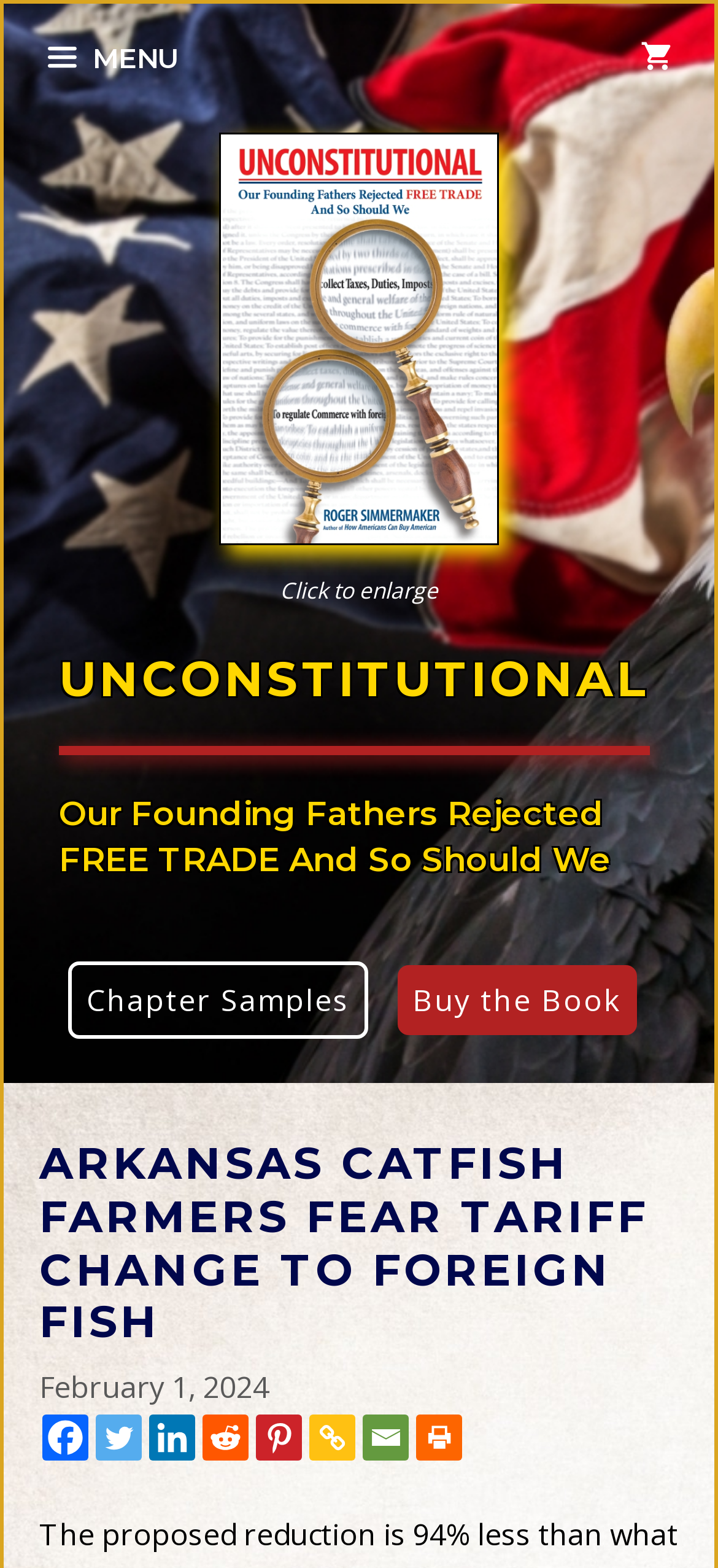Identify the bounding box coordinates of the part that should be clicked to carry out this instruction: "Enlarge the image".

[0.305, 0.328, 0.695, 0.388]